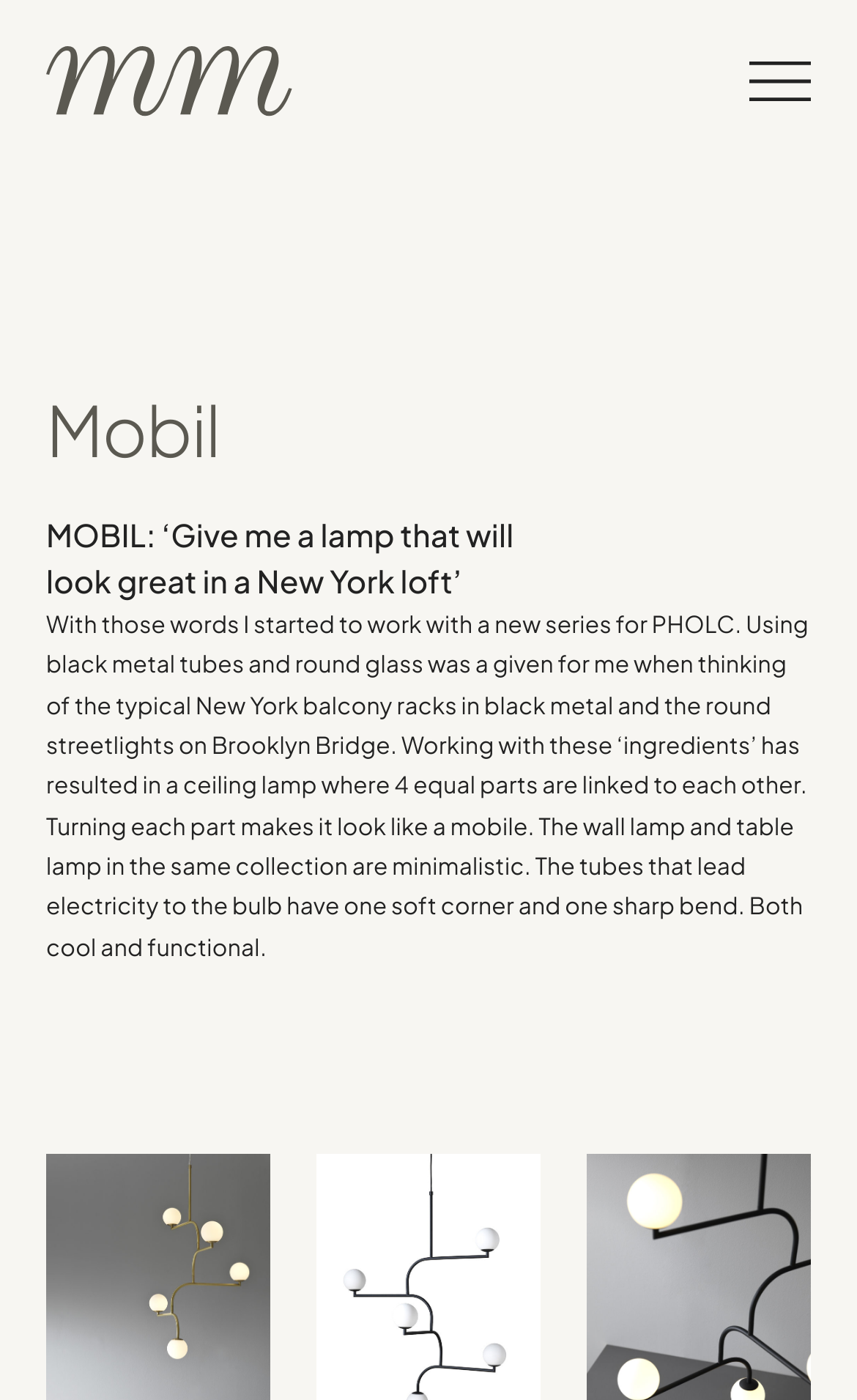Please examine the image and provide a detailed answer to the question: What is the theme of the lamps described on the webpage?

The theme of the lamps described on the webpage can be determined by reading the text content of the webpage. The text mentions 'Give me a lamp that will look great in a New York loft', indicating that the lamps are designed with a New York loft theme in mind.